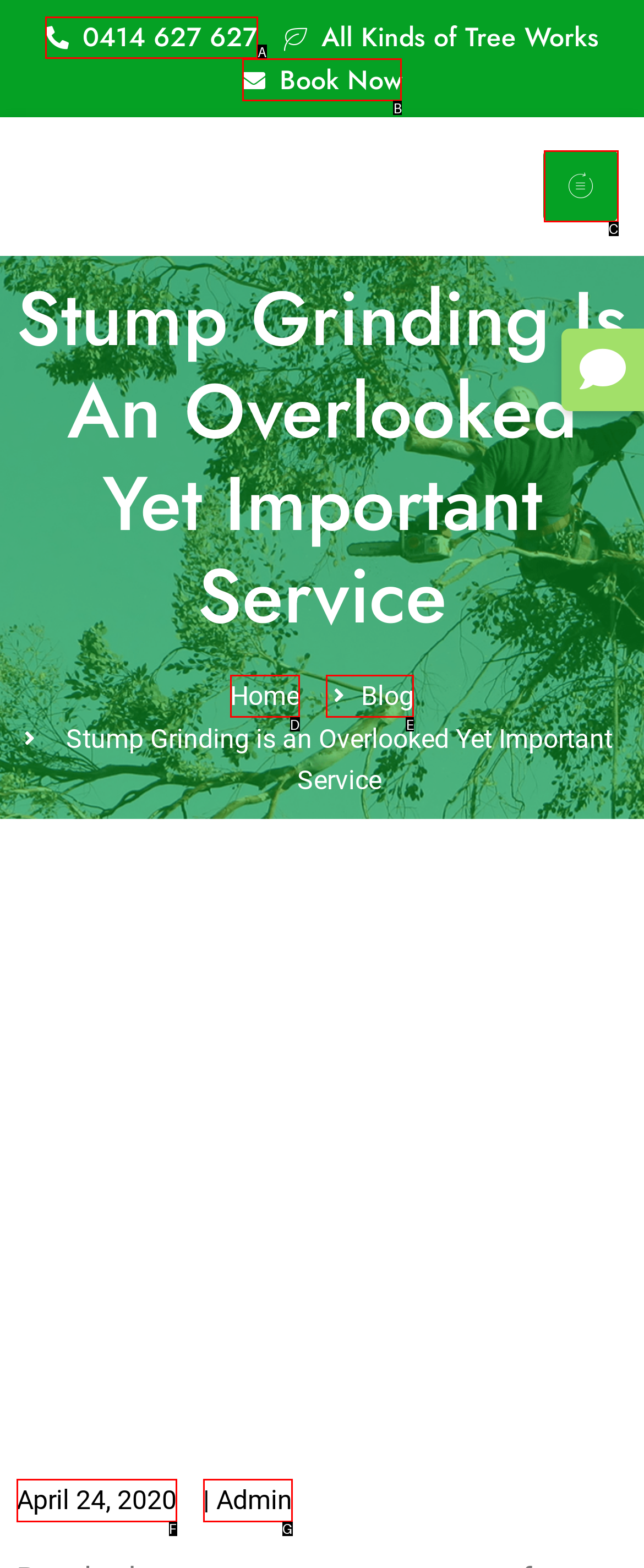Match the element description: Blog to the correct HTML element. Answer with the letter of the selected option.

E